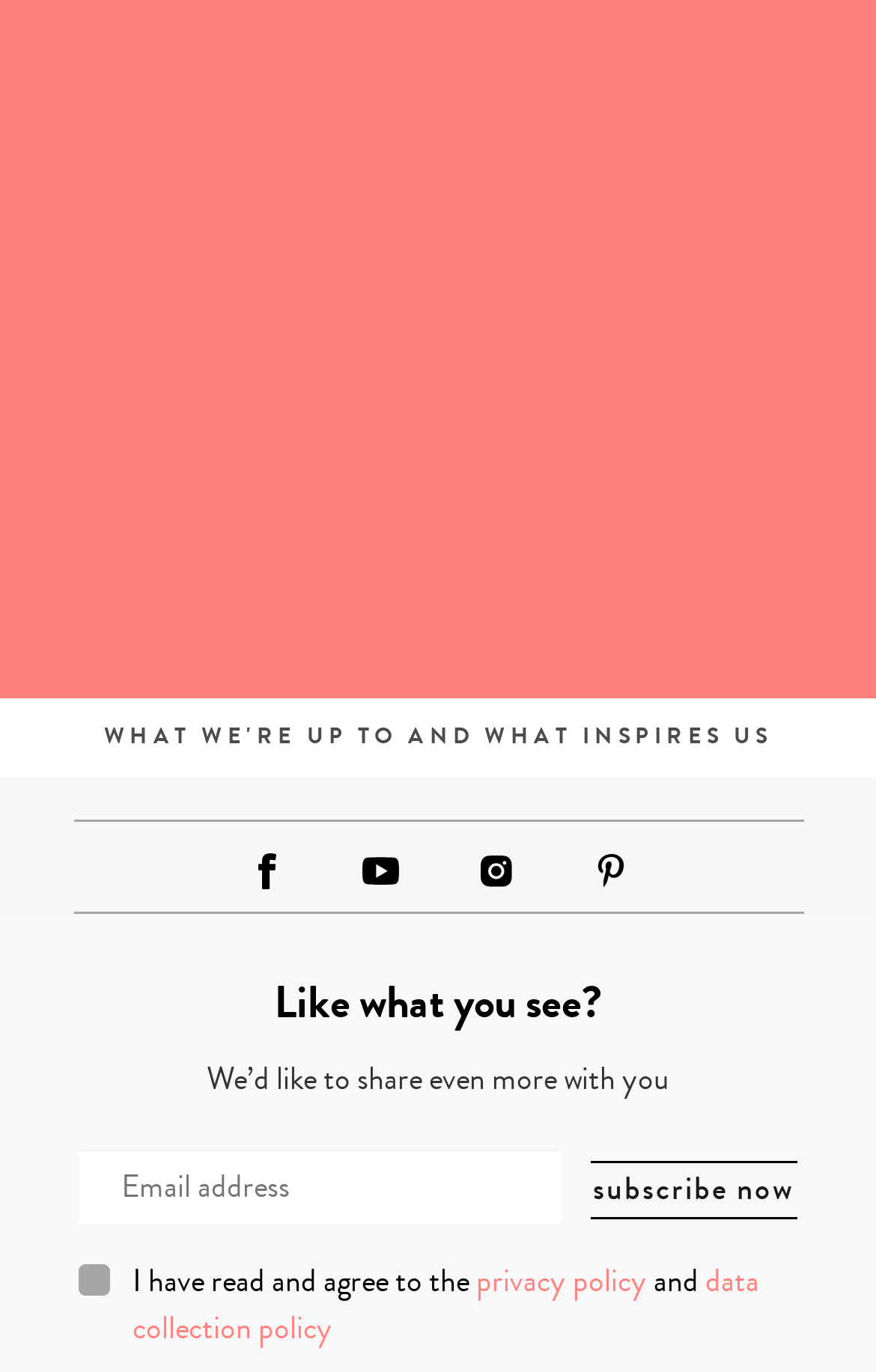Please reply with a single word or brief phrase to the question: 
What is the purpose of the textbox on the webpage?

To enter email address